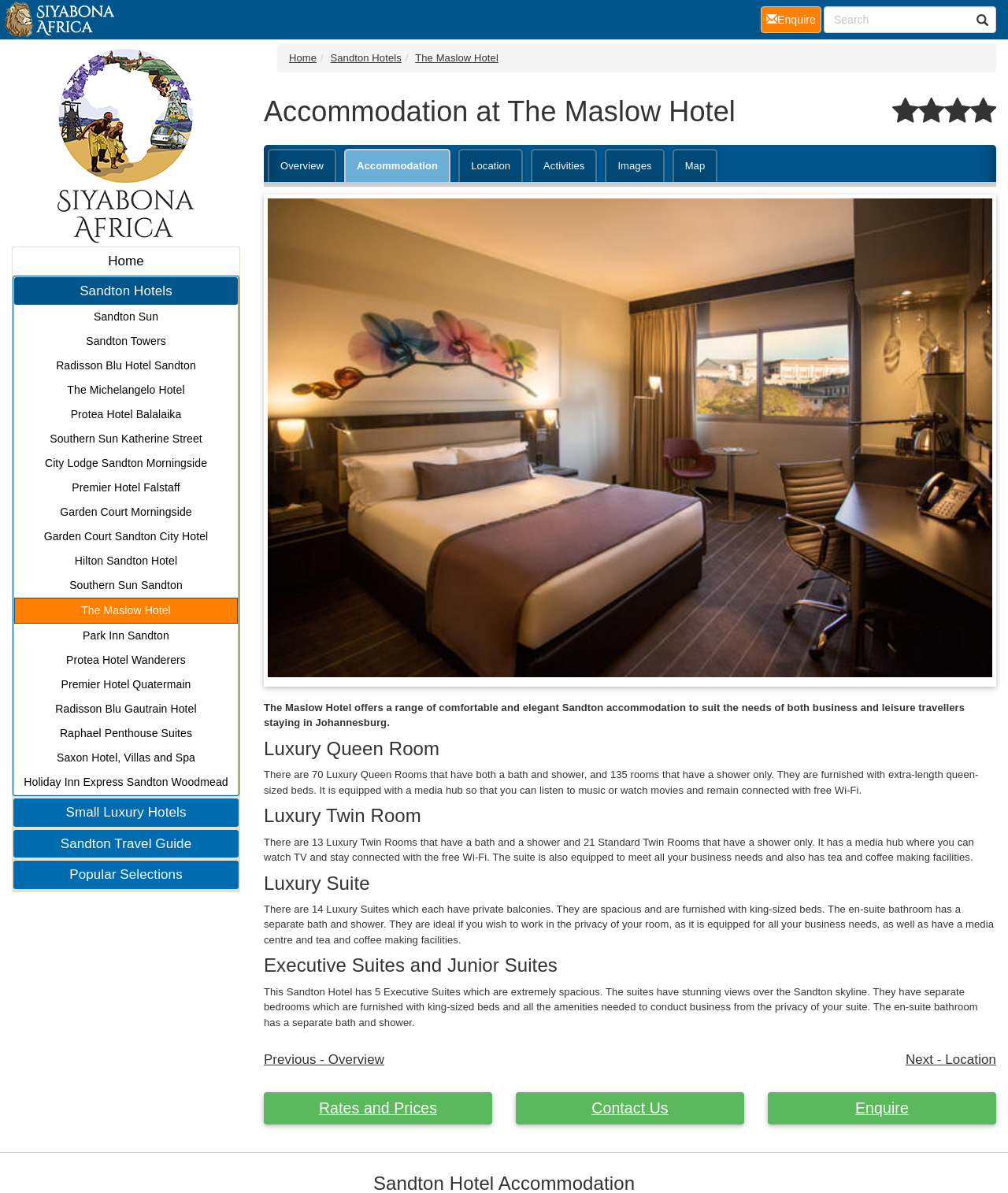What is the location of the hotel?
Provide a short answer using one word or a brief phrase based on the image.

Sandton